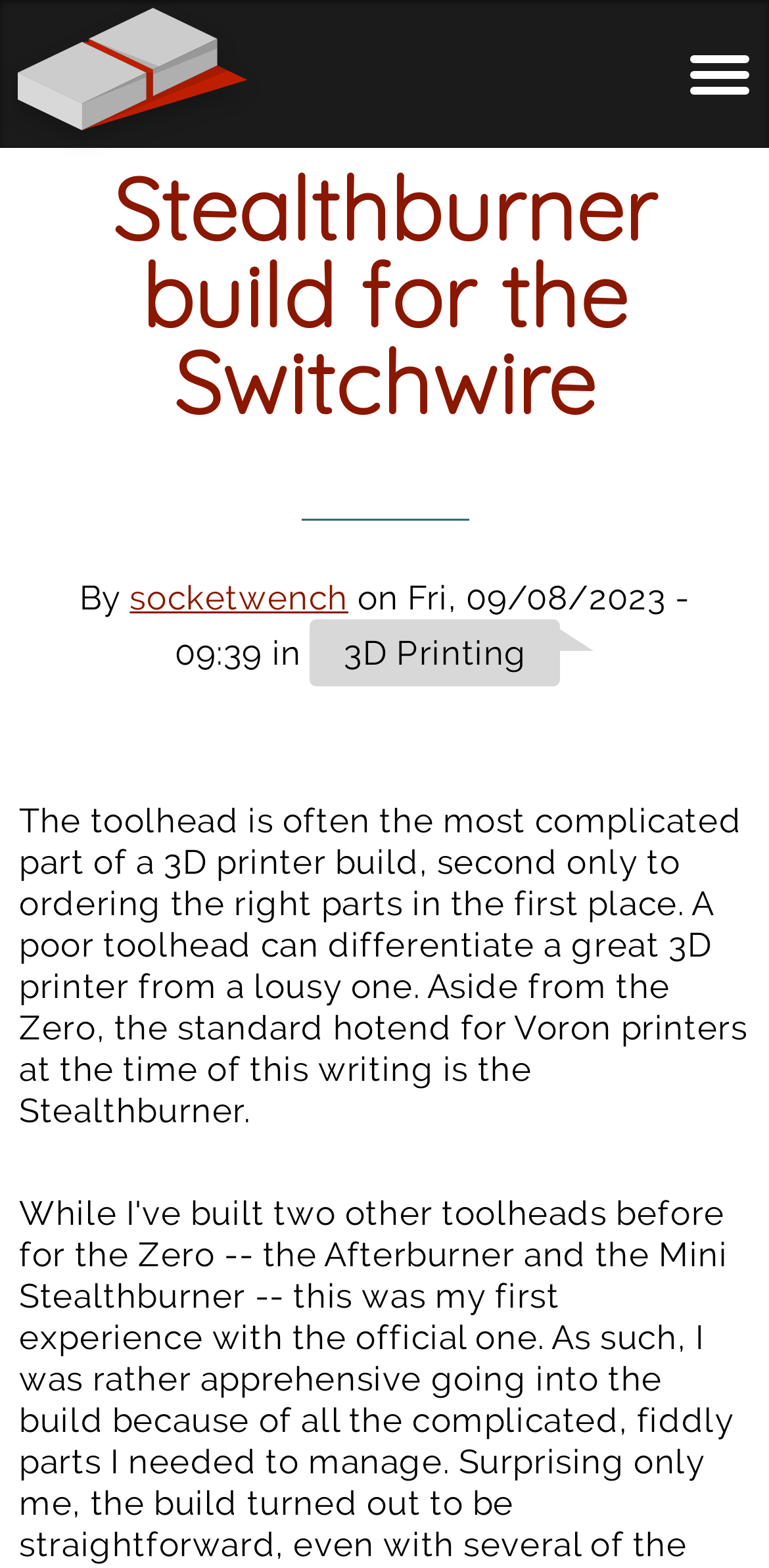What is the most complicated part of a 3D printer build?
Based on the screenshot, respond with a single word or phrase.

toolhead